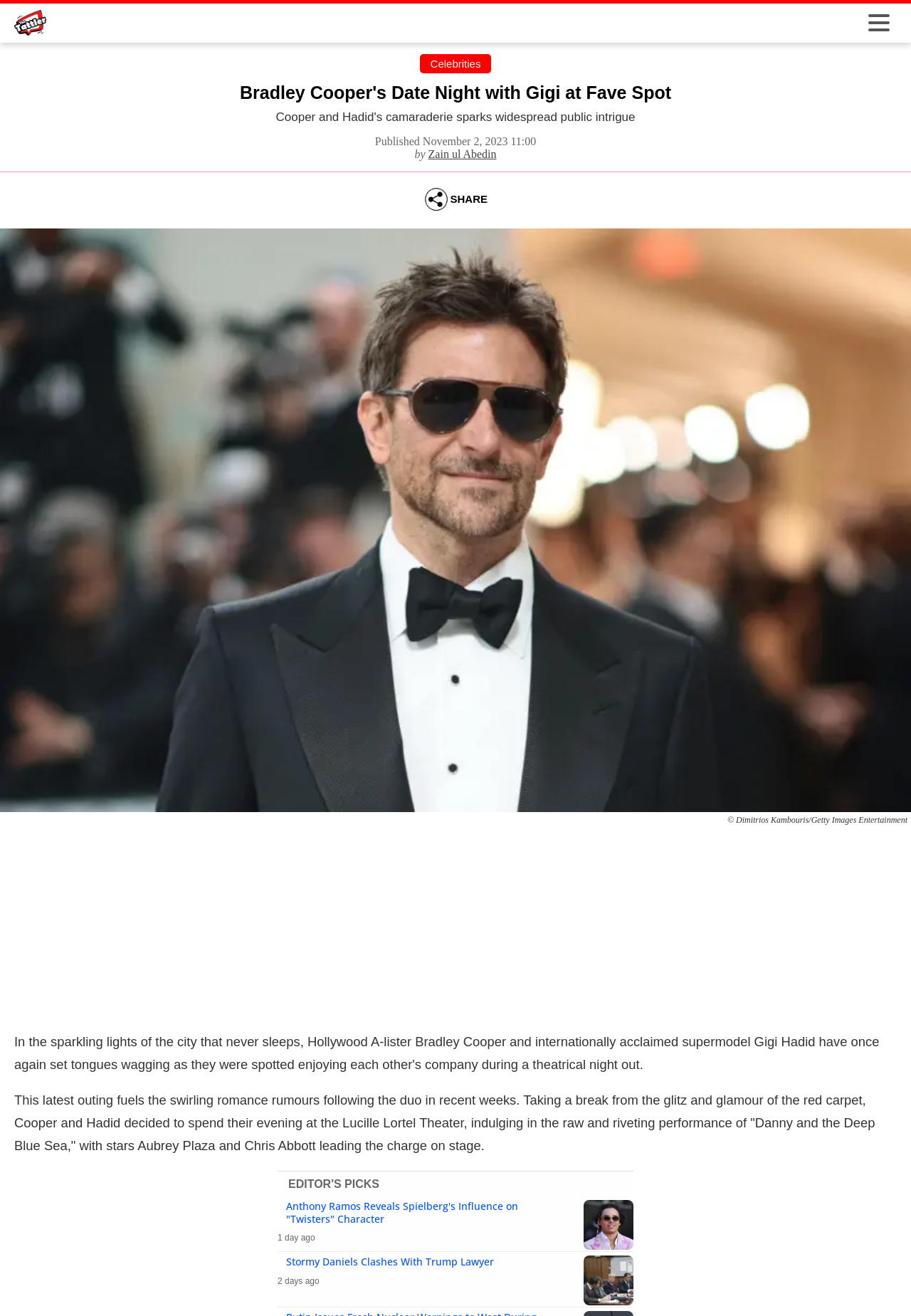Respond to the following question with a brief word or phrase:
Who is the author of the article?

Zain ul Abedin